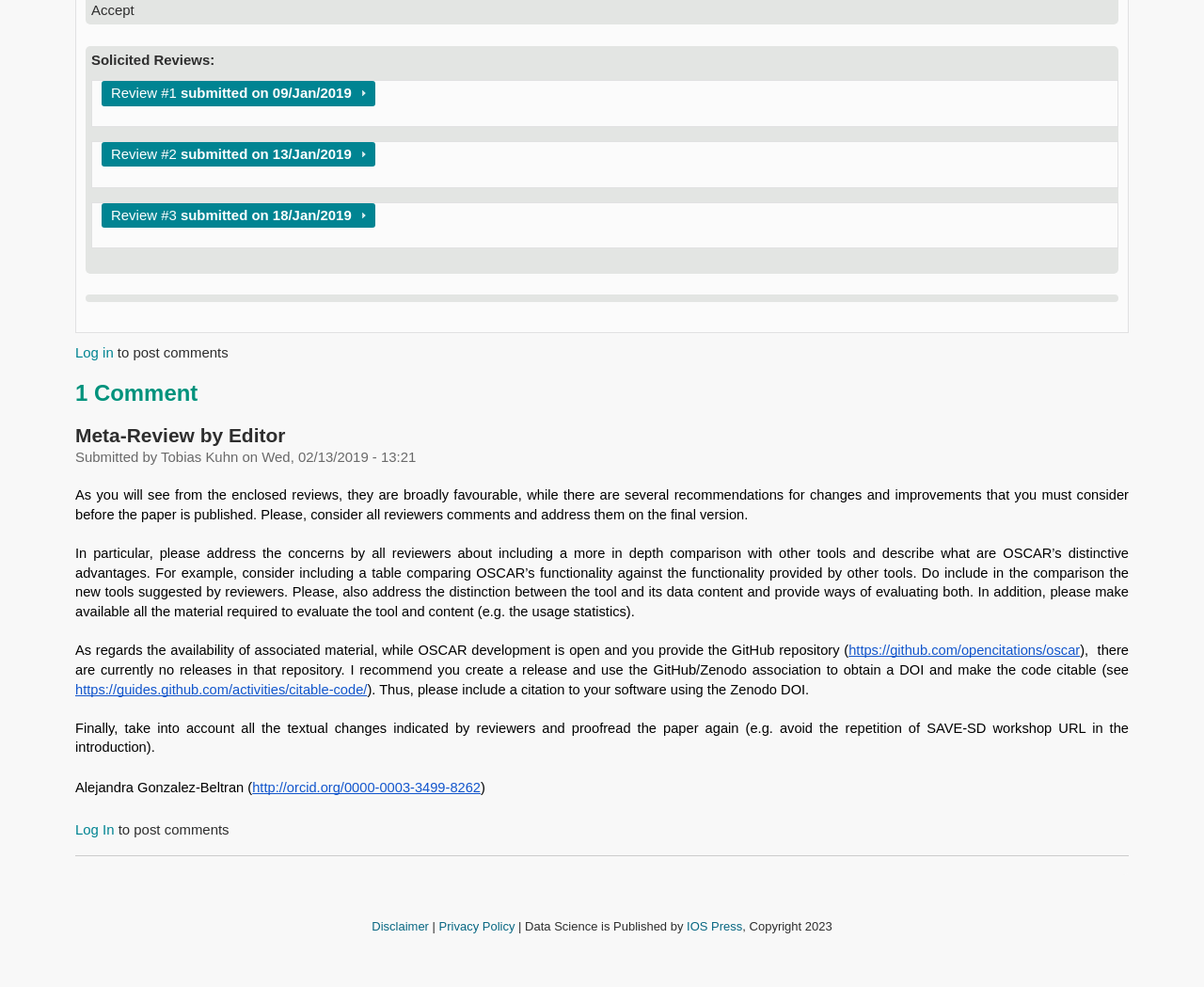Who is the author of the meta-review?
Based on the image, answer the question with as much detail as possible.

I found the text 'Submitted by Tobias Kuhn' on the page, which indicates that Tobias Kuhn is the author of the meta-review.